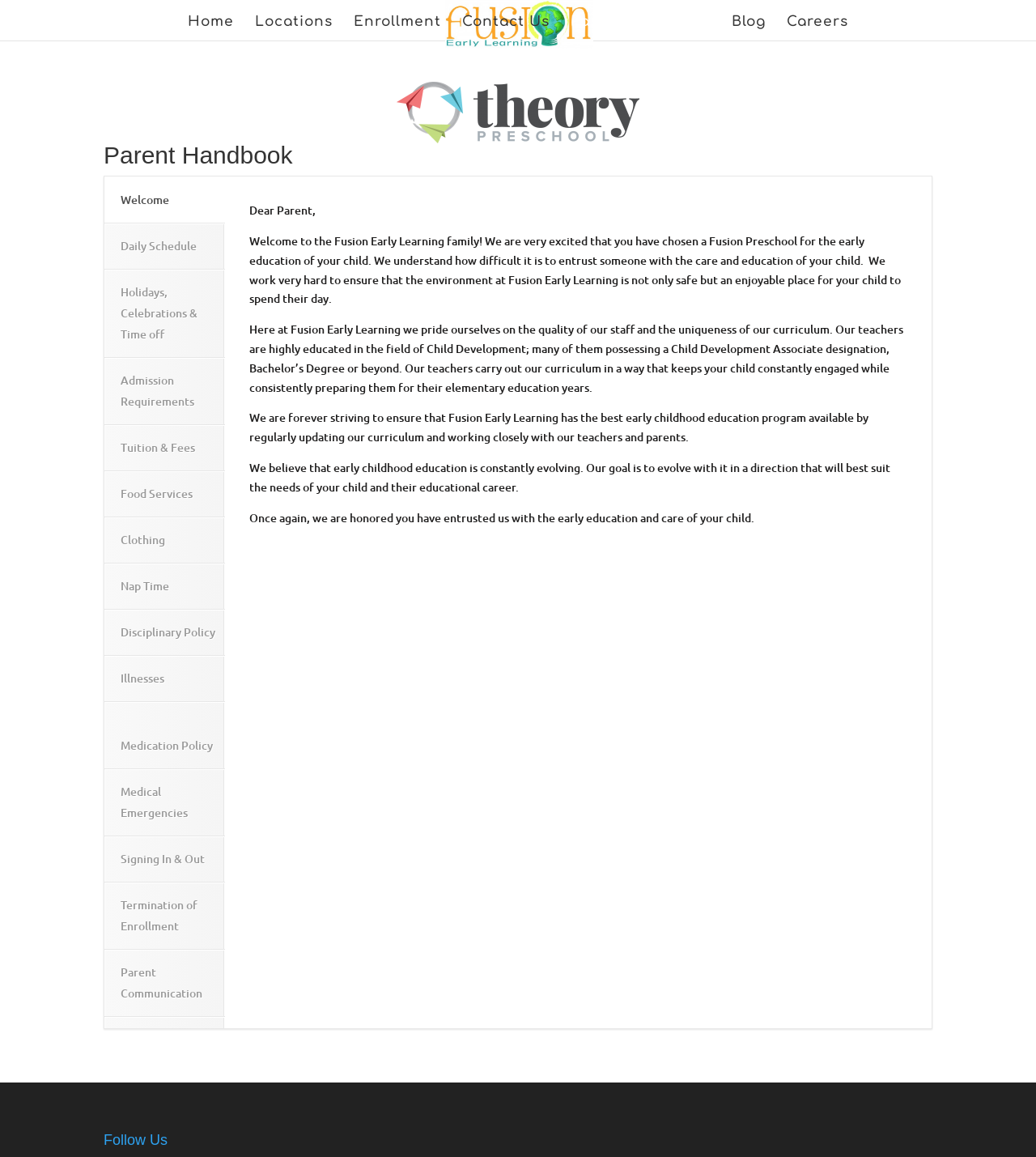Determine the bounding box coordinates of the section I need to click to execute the following instruction: "Click on the 'Home' link". Provide the coordinates as four float numbers between 0 and 1, i.e., [left, top, right, bottom].

[0.181, 0.014, 0.226, 0.035]